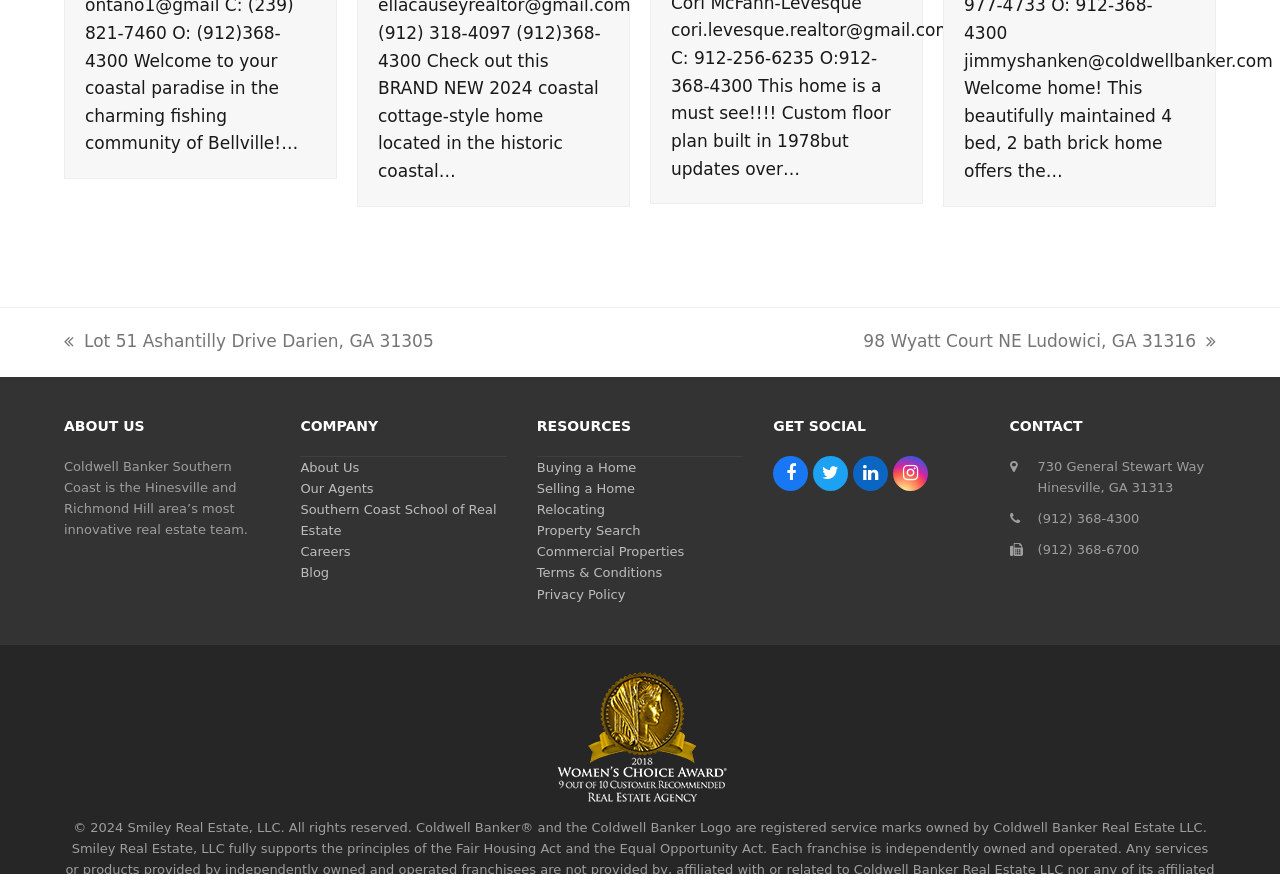Give a short answer using one word or phrase for the question:
What is the name of the school of real estate?

Southern Coast School of Real Estate